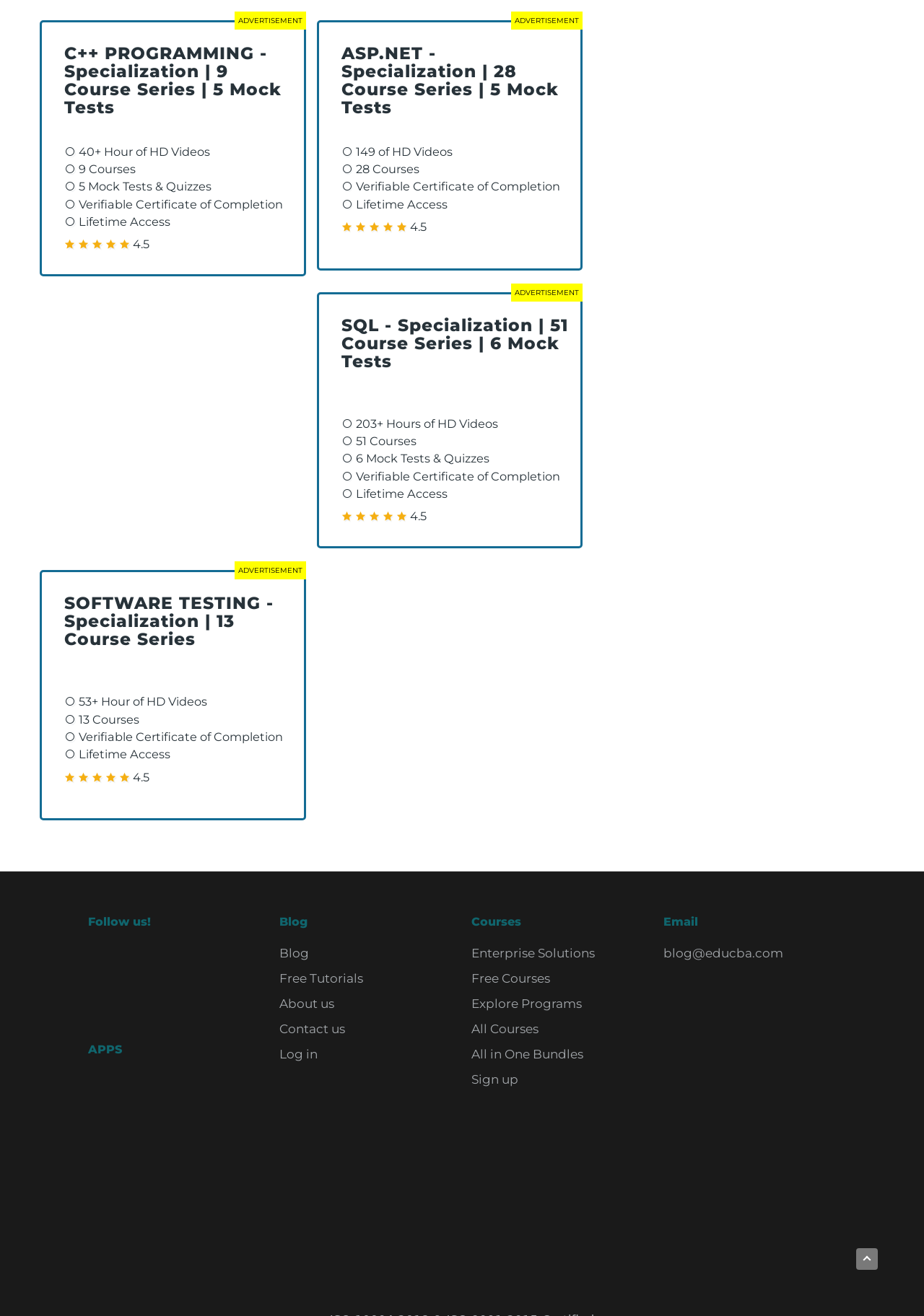Kindly determine the bounding box coordinates for the clickable area to achieve the given instruction: "Explore all courses".

[0.51, 0.776, 0.583, 0.787]